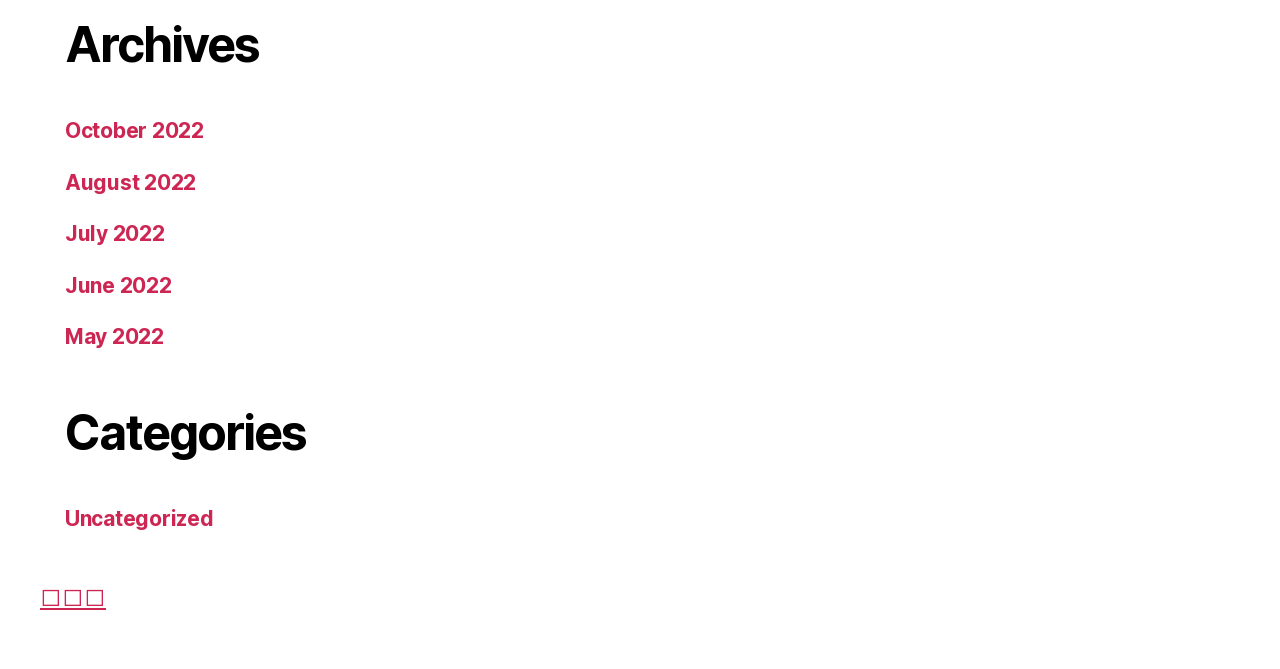Locate the bounding box coordinates of the element I should click to achieve the following instruction: "browse categories".

[0.051, 0.602, 0.504, 0.692]